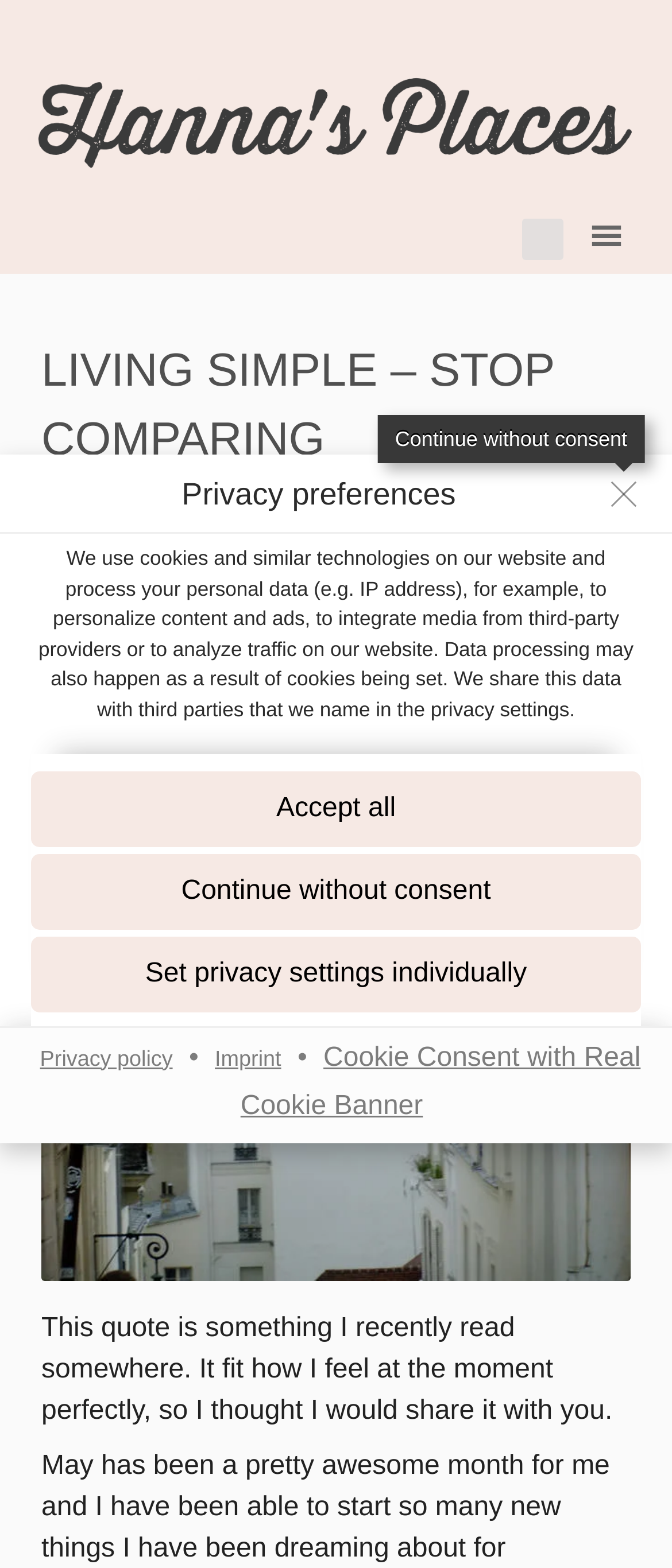What is the purpose of the Funktional group?
Please answer the question with as much detail and depth as you can.

I found the purpose of the Funktional group by reading the static text 'These services are divided into groups Funktional according to their purpose (belonging marked with superscript numbers)'.